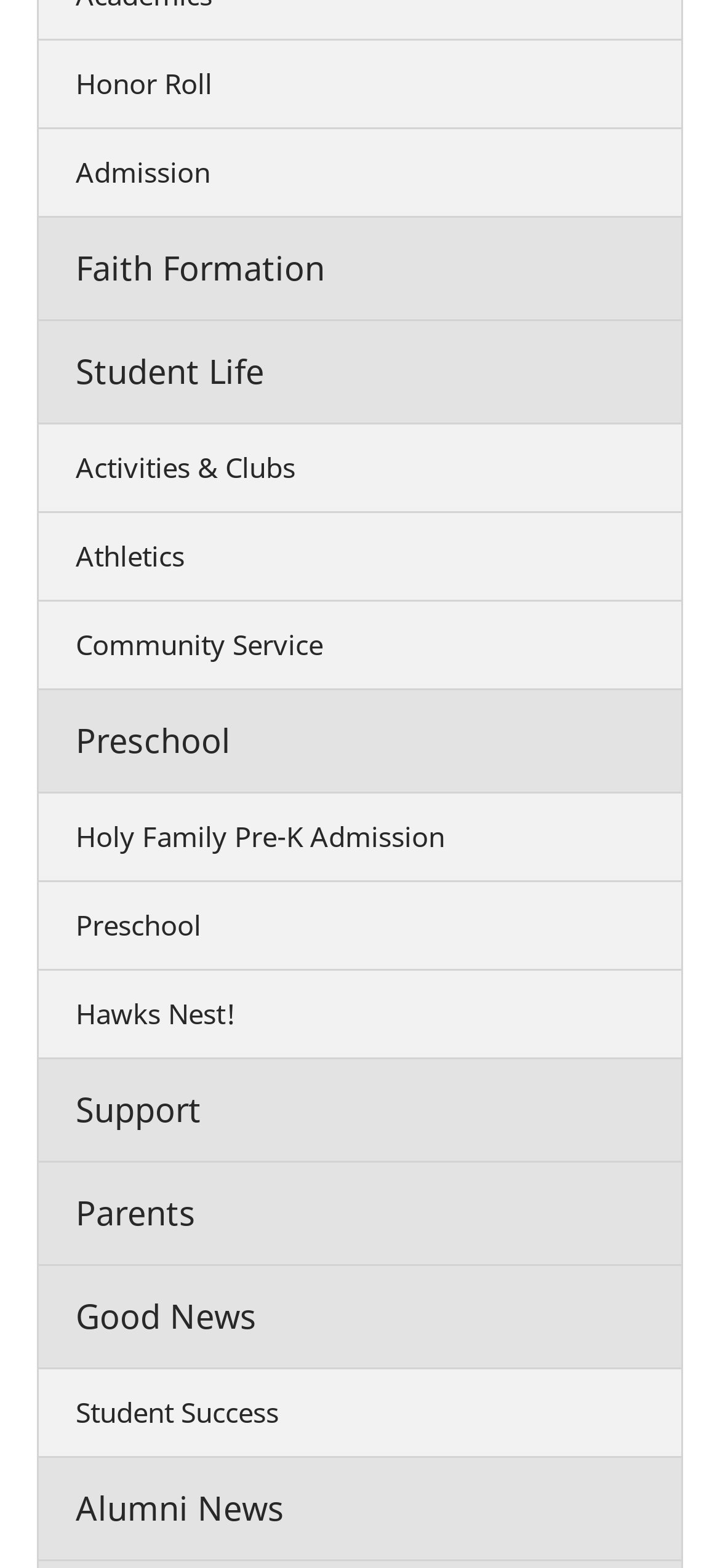Reply to the question with a single word or phrase:
How many links are on the webpage?

17